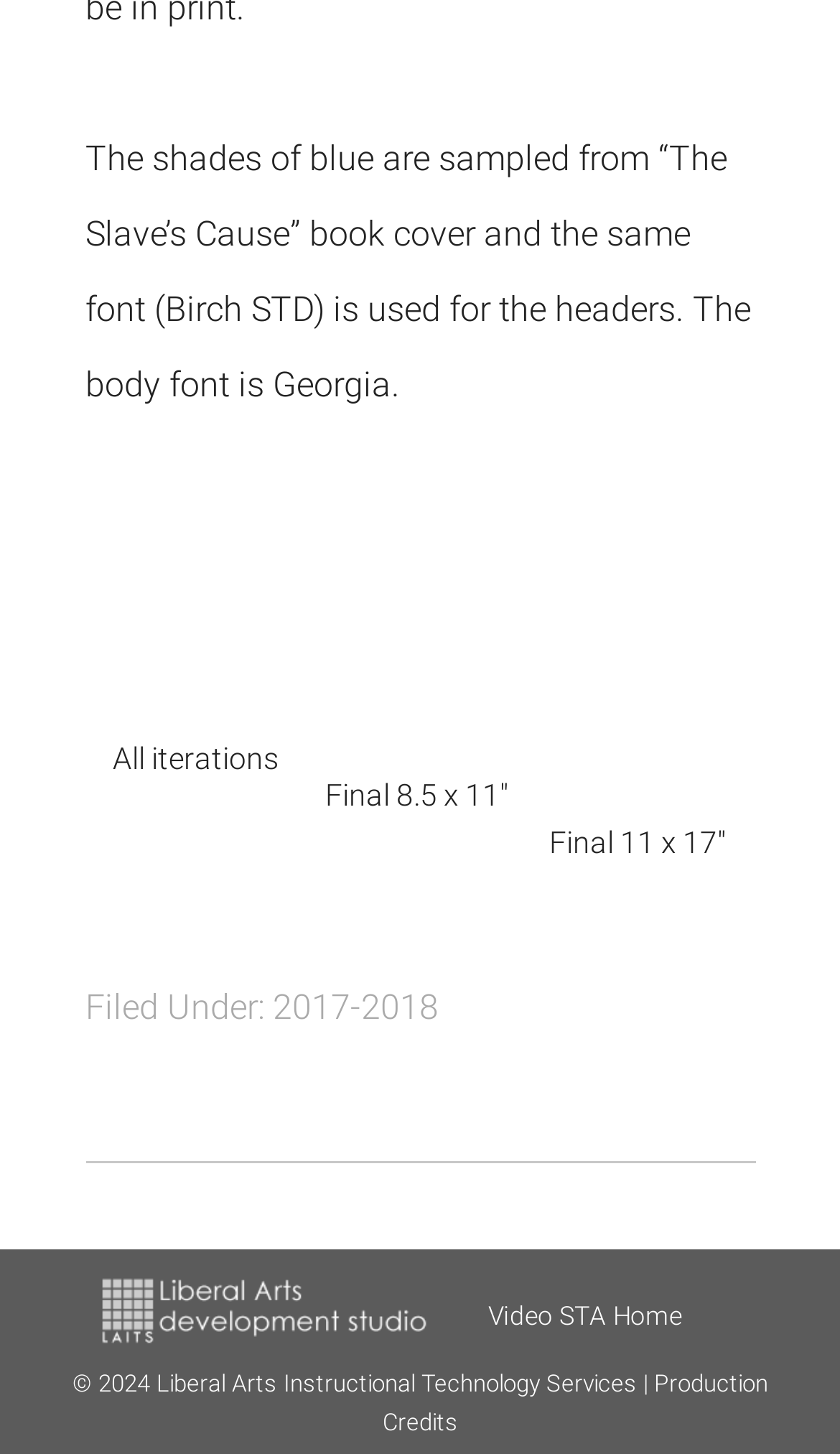What is the name of the font used for the headers?
Based on the image, give a concise answer in the form of a single word or short phrase.

Birch STD